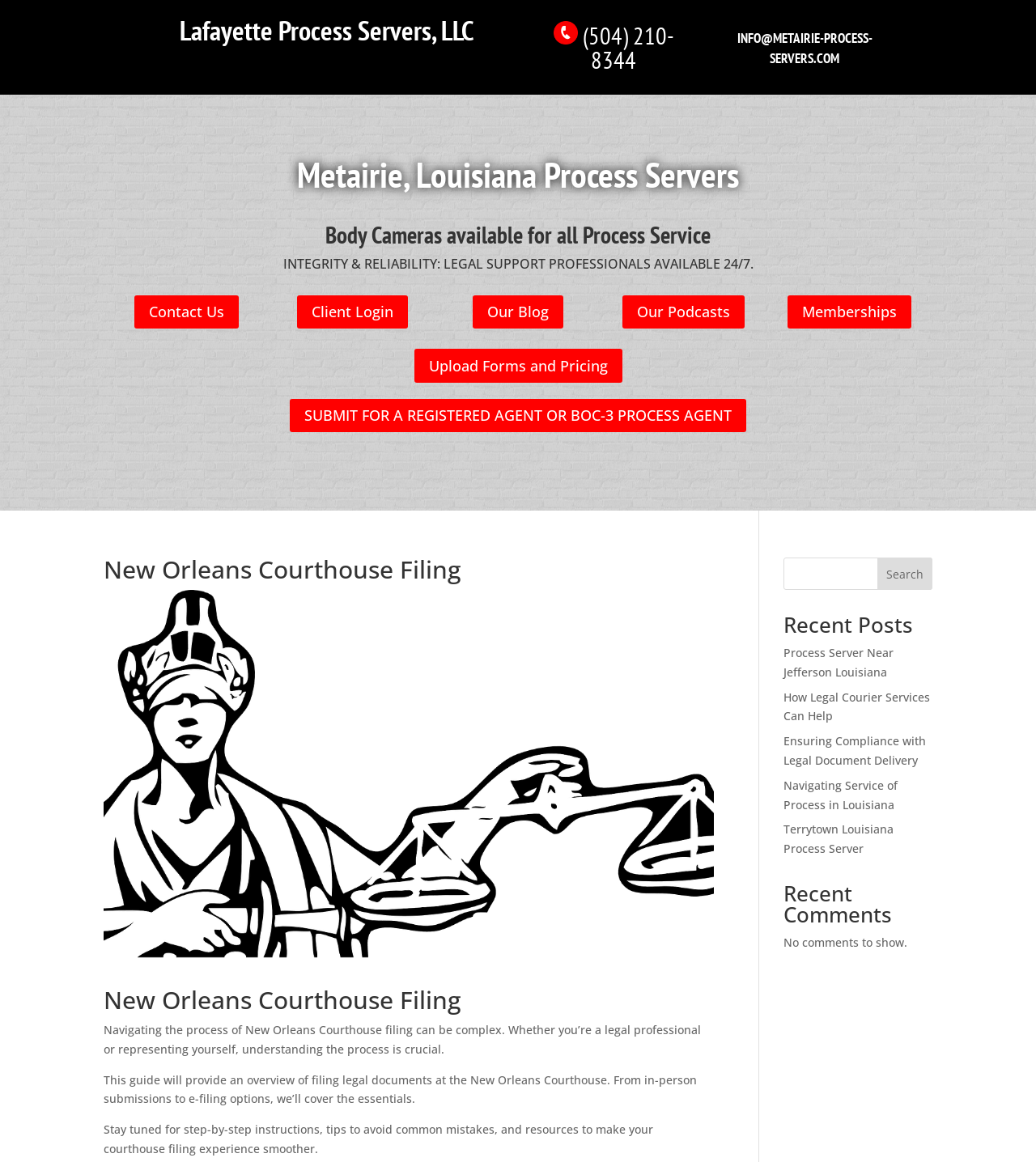Find the bounding box coordinates for the area that must be clicked to perform this action: "Visit the 'Our Blog' page".

[0.456, 0.254, 0.544, 0.283]